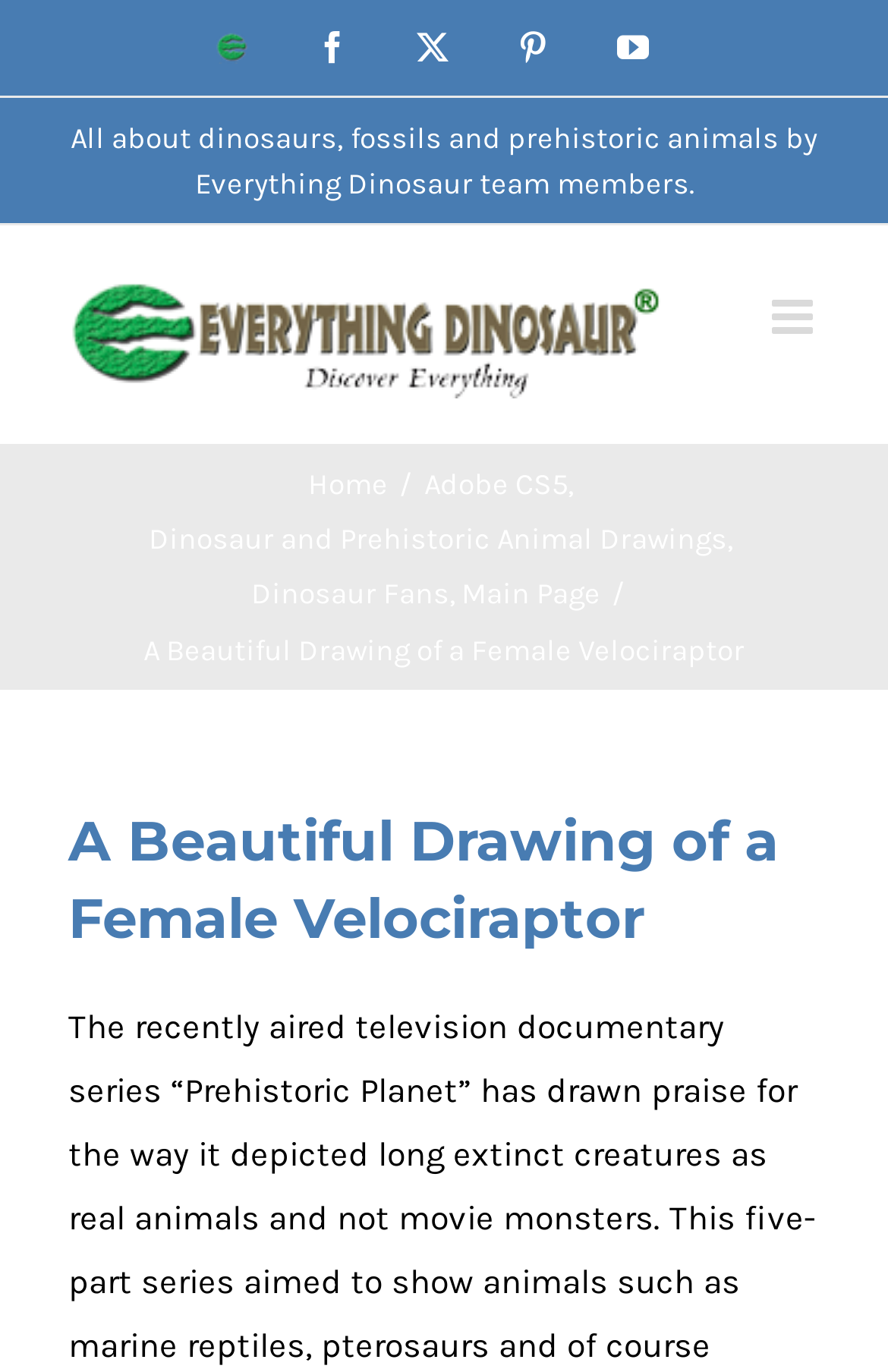Offer a comprehensive description of the webpage’s content and structure.

The webpage is about a drawing of a female Velociraptor from the television series "Prehistoric Planet" created by a young artist named Caldey. At the top left corner, there is a website logo, which is an image linked to the website's homepage. Next to it, there are four social media links: Facebook, X, Pinterest, and YouTube. 

Below the social media links, there is a static text describing the website's content, which is about dinosaurs, fossils, and prehistoric animals. To the right of this text, there is the Everything Dinosaur Blog Logo, which is also an image linked to the blog's homepage. 

On the top right corner, there is a toggle button to expand or collapse the mobile menu. Below this button, there is a page title bar with five links: Home, Adobe CS5, Dinosaur and Prehistoric Animal Drawings, Dinosaur Fans, and Main Page. 

The main content of the webpage is a heading that reads "A Beautiful Drawing of a Female Velociraptor", which is a description of the illustration sent by the young artist Caldey.